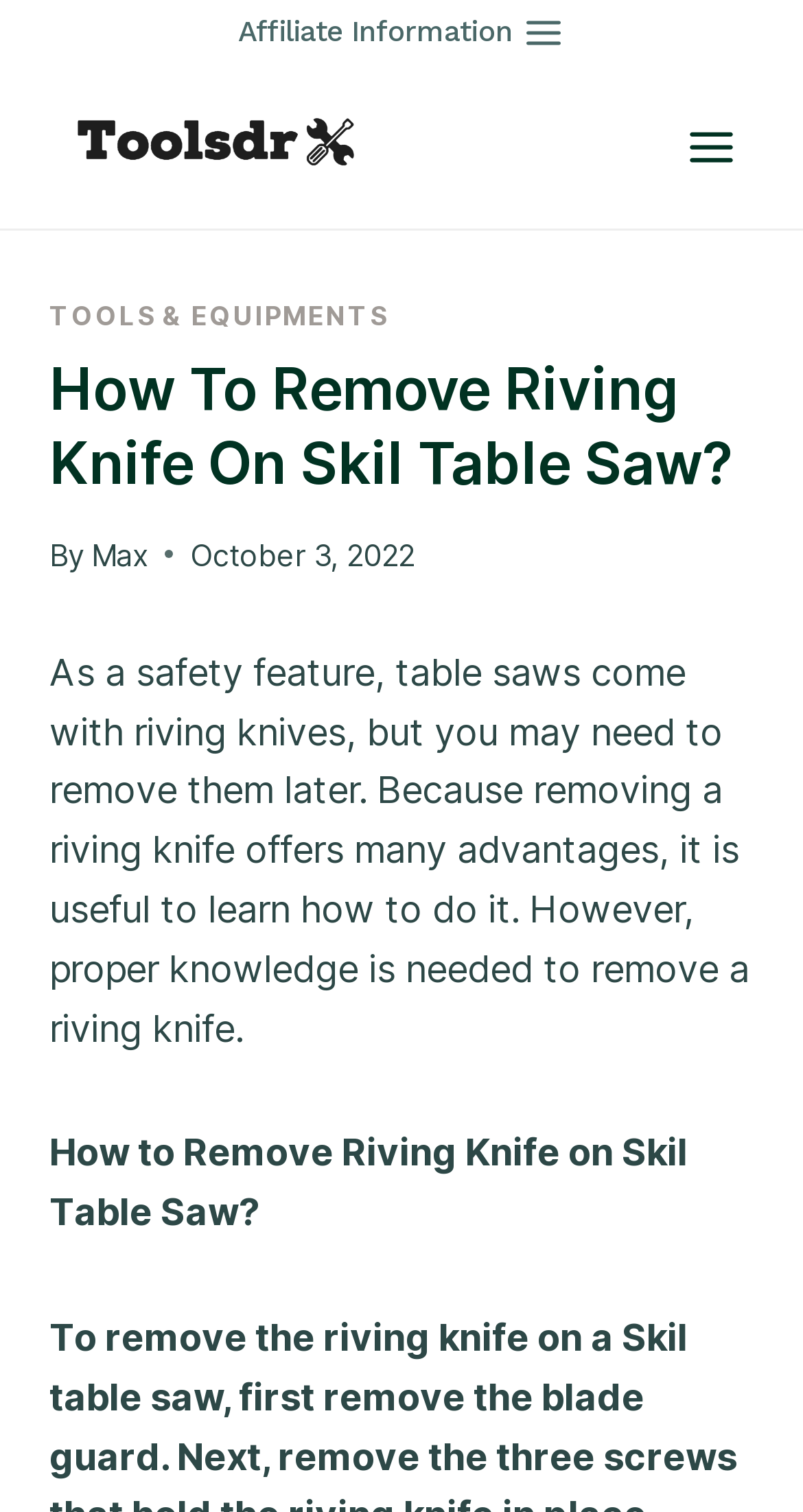When was this blog post published?
Analyze the screenshot and provide a detailed answer to the question.

The publication date is mentioned in the webpage as 'October 3, 2022', which is a static text element within a time element.